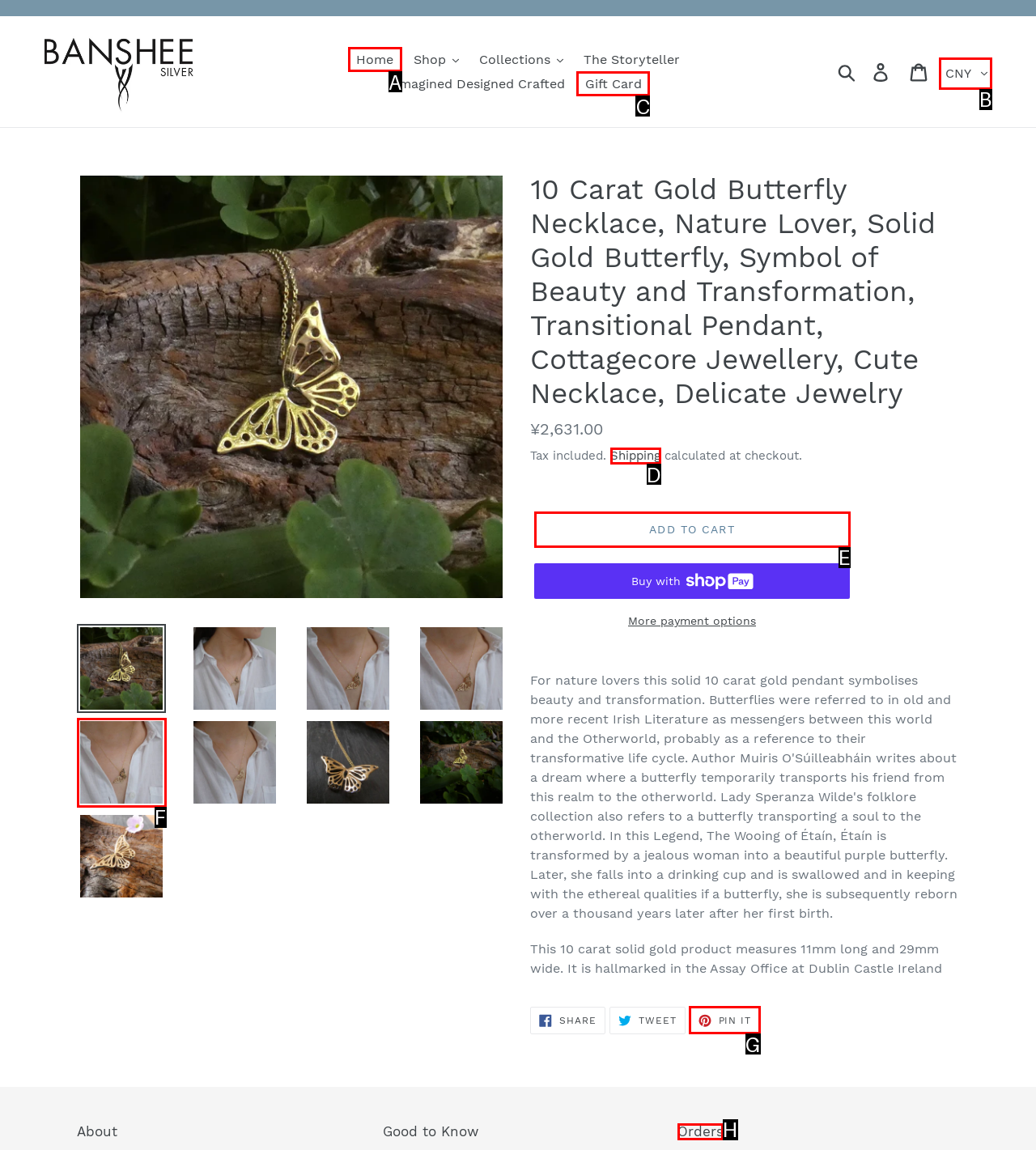Select the HTML element to finish the task: View orders Reply with the letter of the correct option.

H